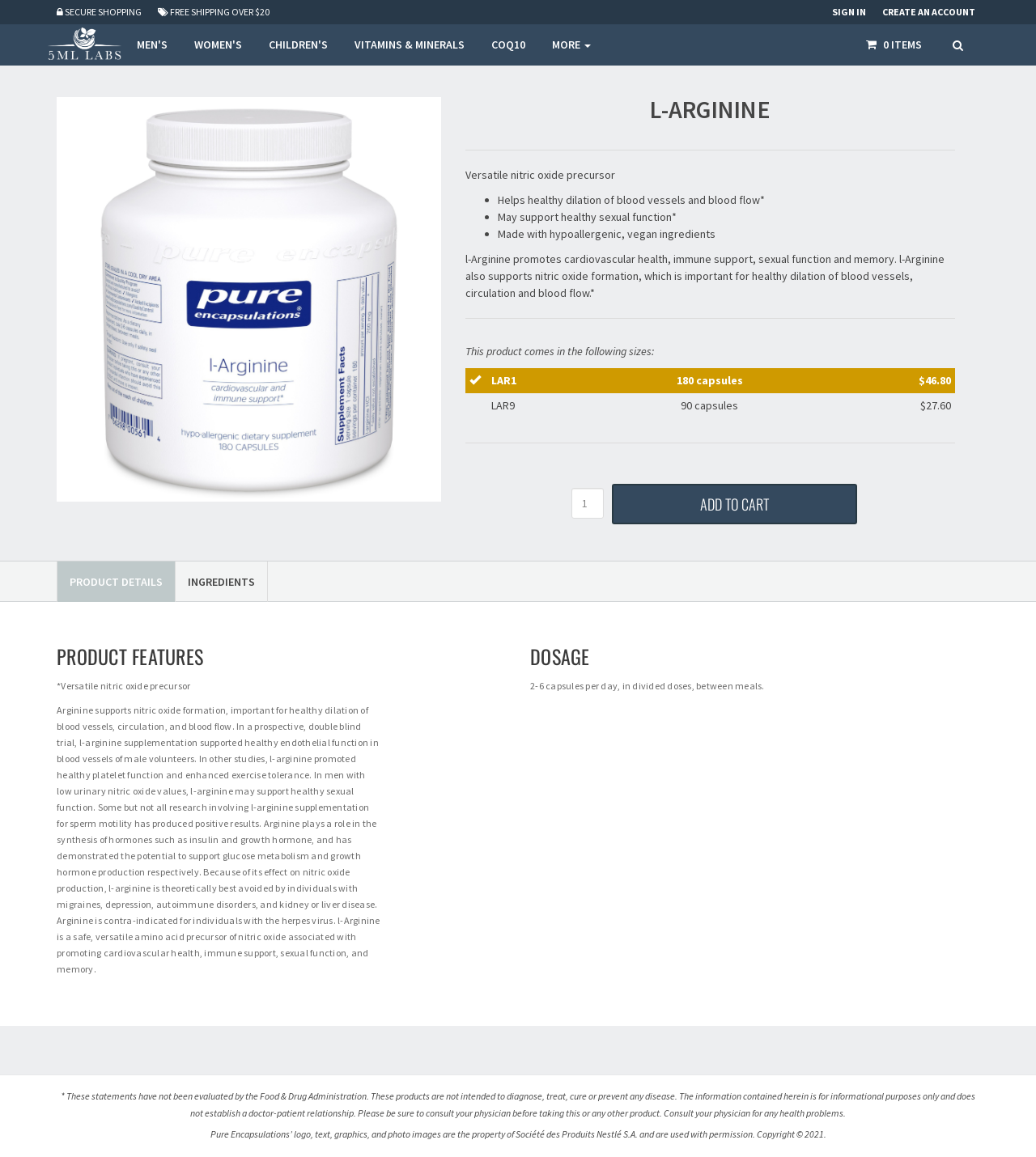Please analyze the image and give a detailed answer to the question:
What is the company that owns the Pure Encapsulations logo?

The company that owns the Pure Encapsulations logo can be found in the footer section of the webpage, which states that the logo, text, graphics, and photo images are the property of Société des Produits Nestlé S.A. and are used with permission.